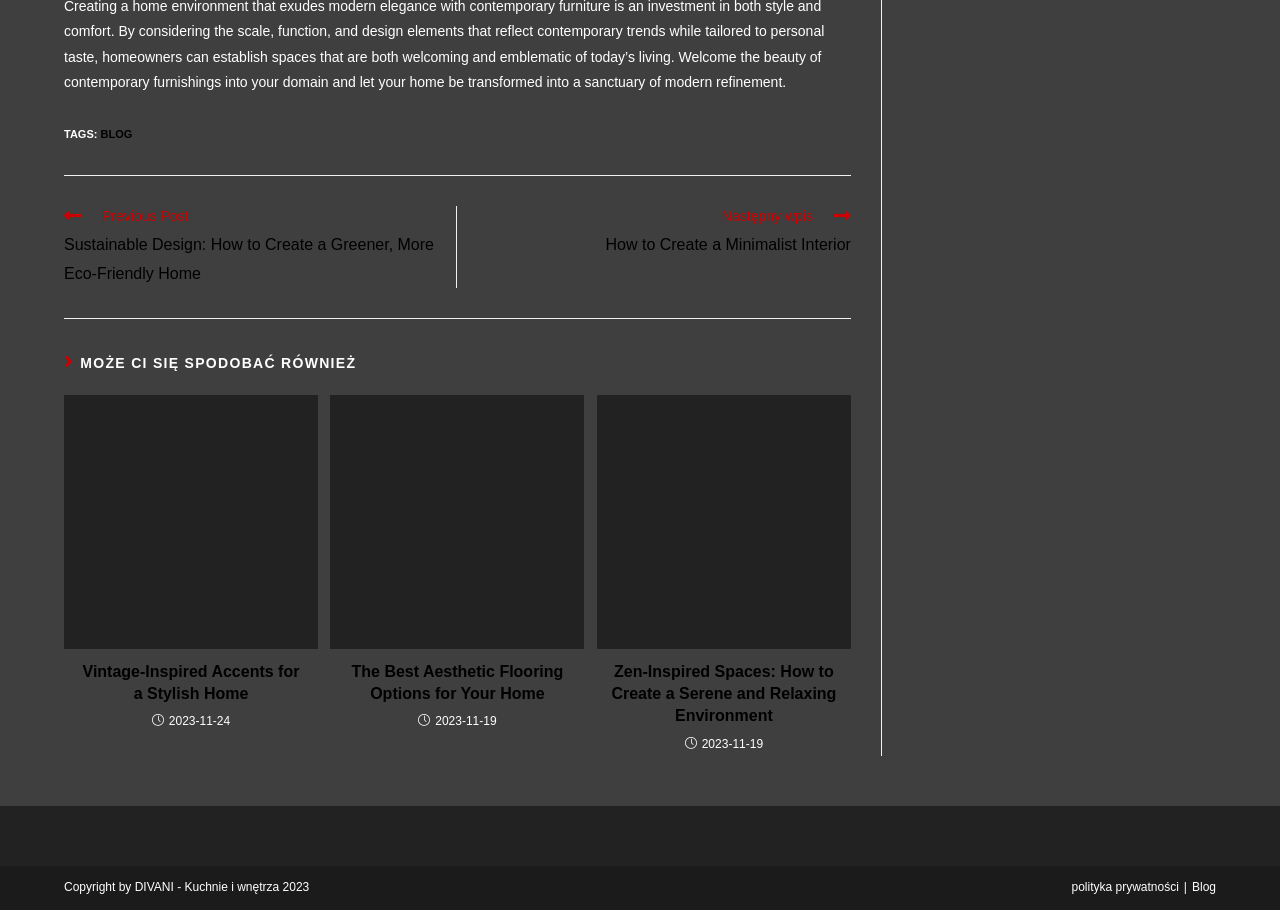How many links are in the navigation section?
Using the image, provide a detailed and thorough answer to the question.

I looked at the navigation section and found two link elements [437] and [438], which are 'Previous Post' and 'Next Post' links, respectively.